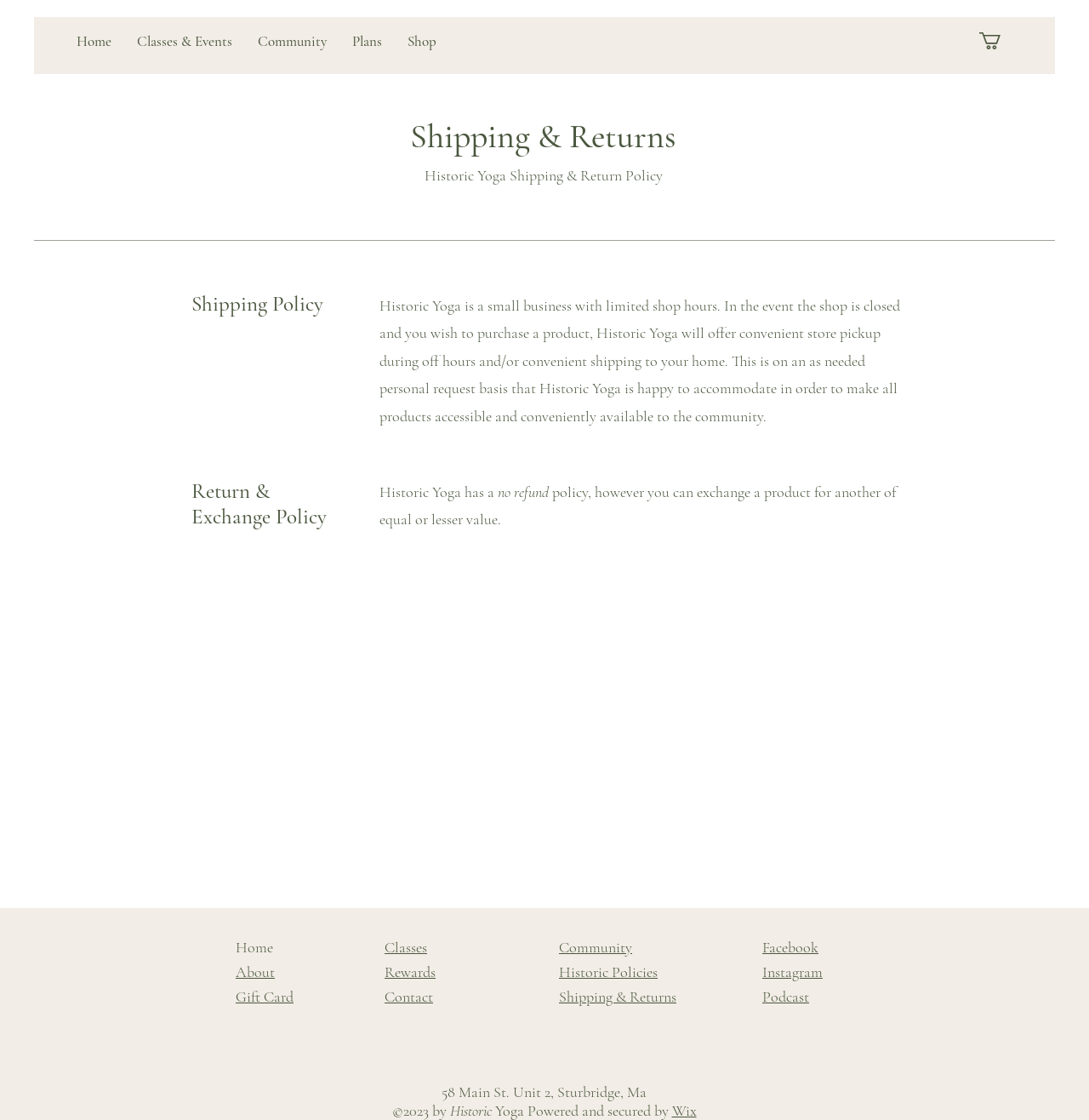Identify the bounding box coordinates of the specific part of the webpage to click to complete this instruction: "Click on the Classes & Events link".

[0.114, 0.016, 0.225, 0.058]